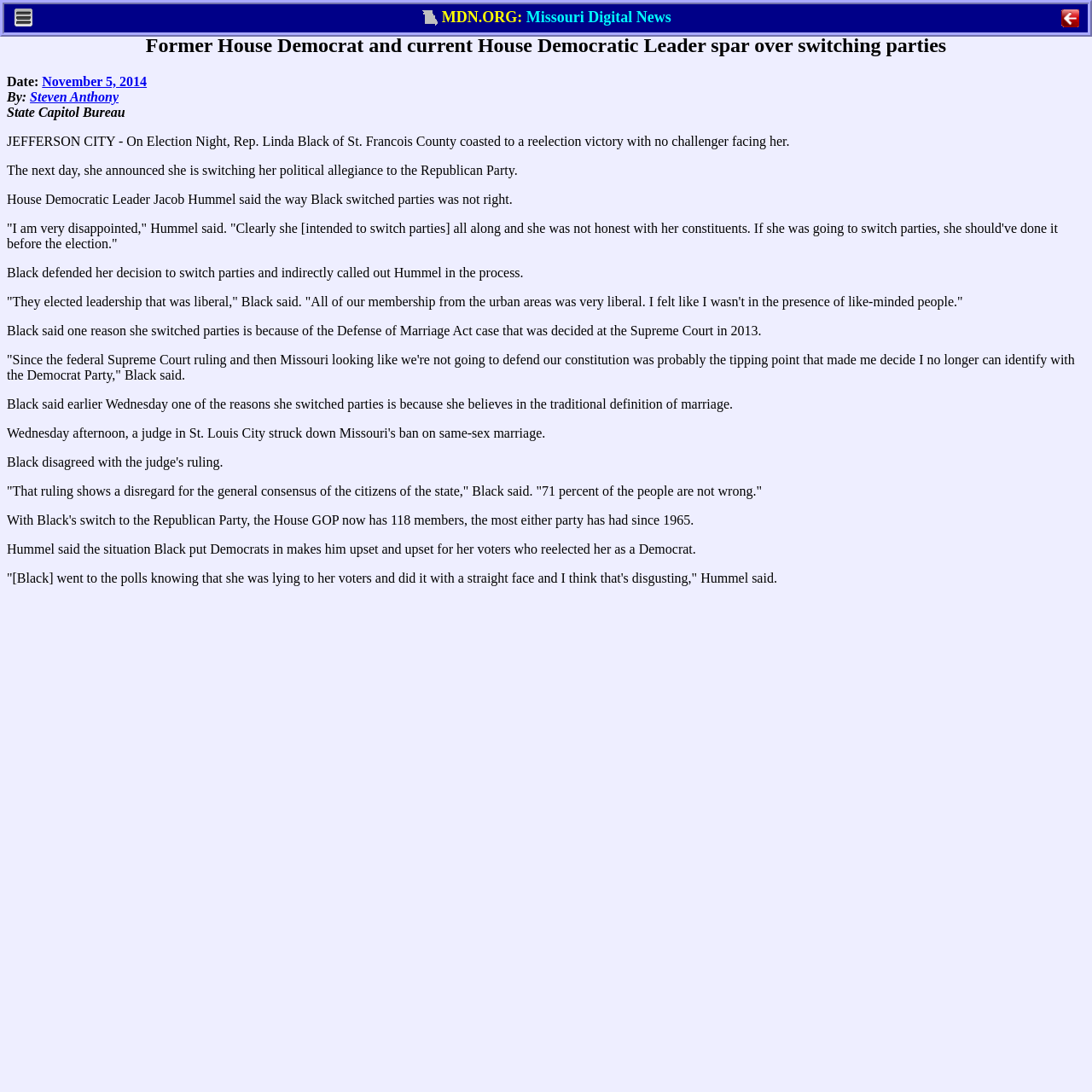Who is the author of the article?
Respond to the question with a single word or phrase according to the image.

Steven Anthony